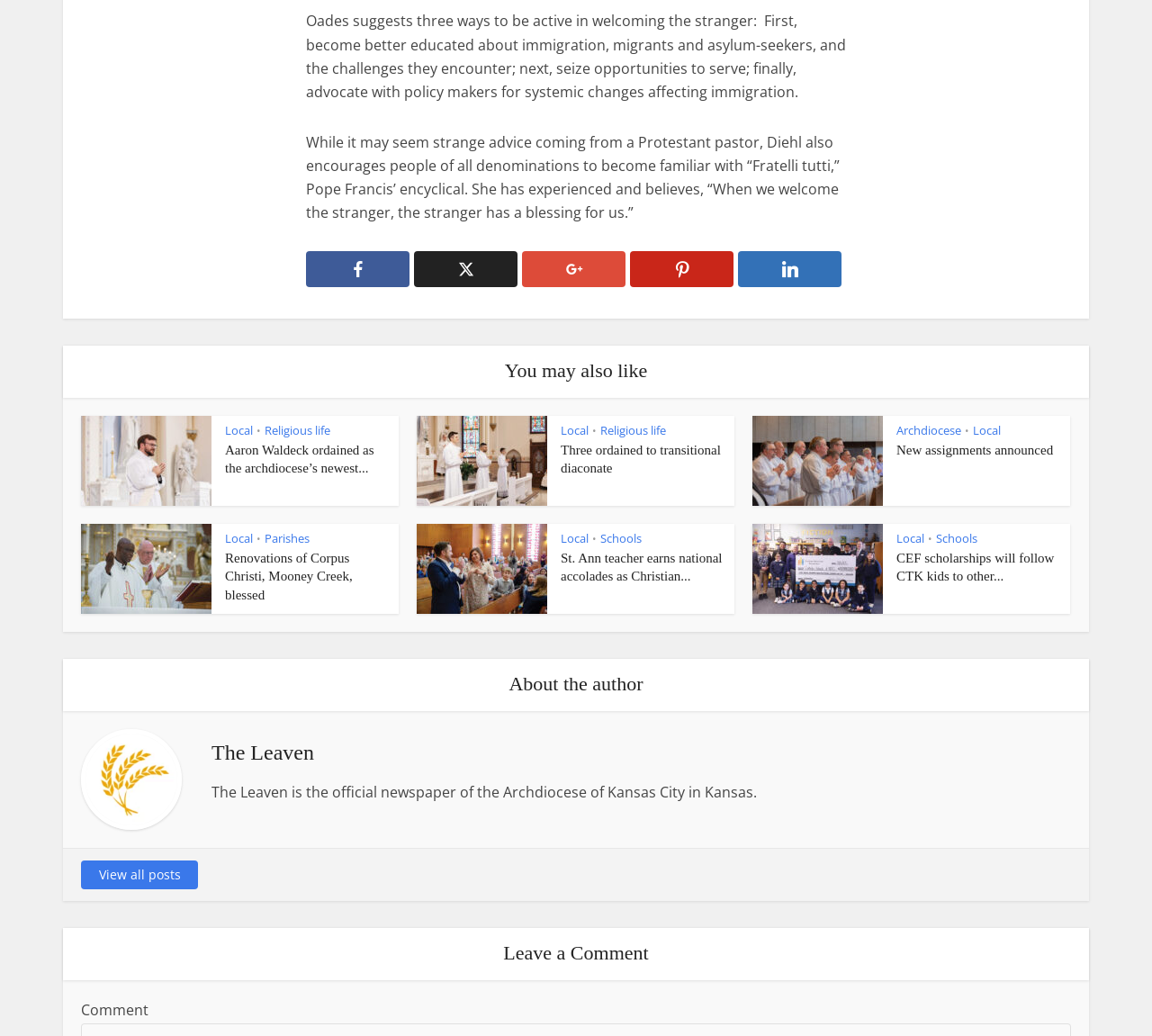Please identify the bounding box coordinates of the region to click in order to complete the task: "View the 'You may also like' section". The coordinates must be four float numbers between 0 and 1, specified as [left, top, right, bottom].

[0.055, 0.334, 0.945, 0.384]